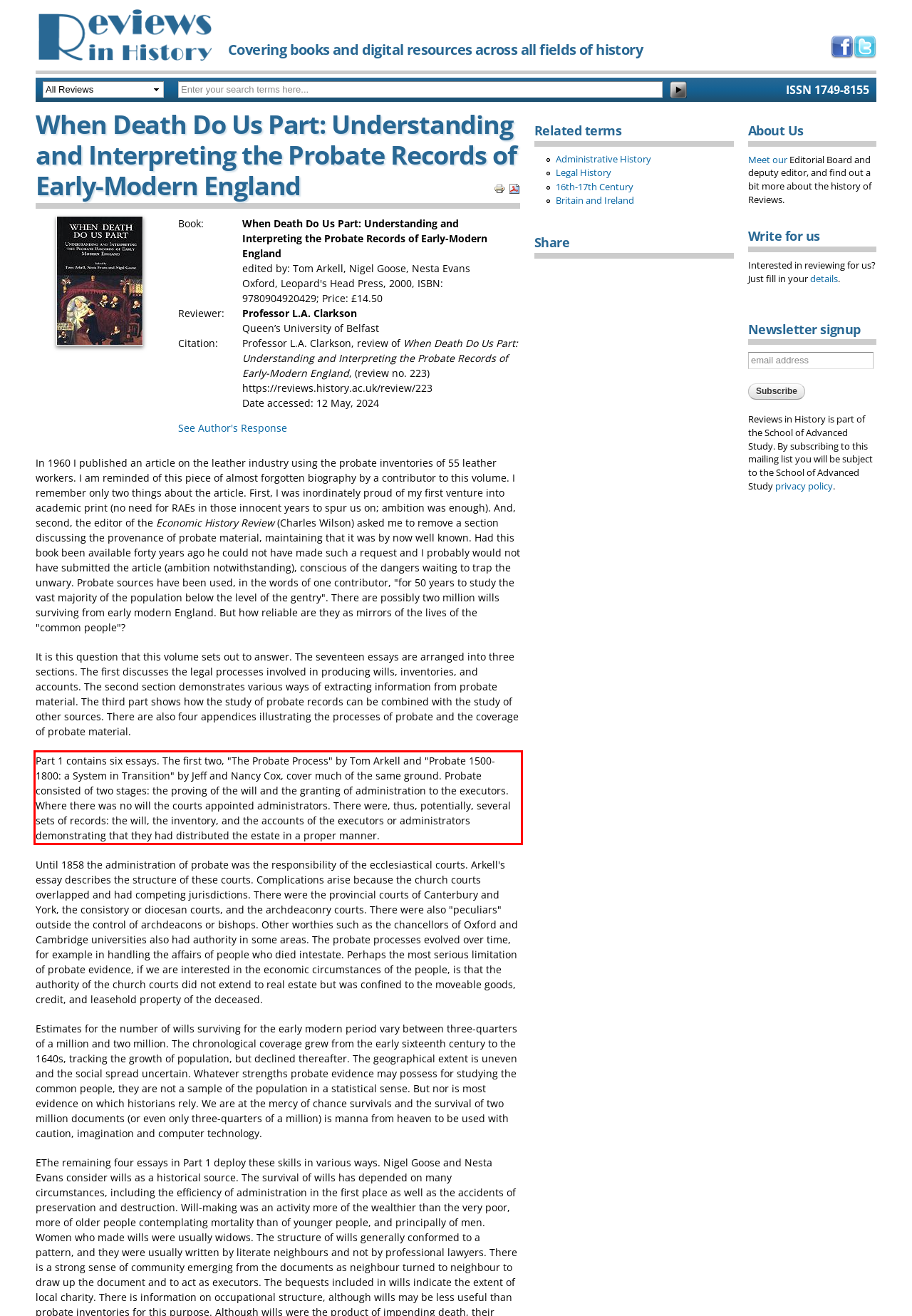Analyze the red bounding box in the provided webpage screenshot and generate the text content contained within.

Part 1 contains six essays. The first two, "The Probate Process" by Tom Arkell and "Probate 1500-1800: a System in Transition" by Jeff and Nancy Cox, cover much of the same ground. Probate consisted of two stages: the proving of the will and the granting of administration to the executors. Where there was no will the courts appointed administrators. There were, thus, potentially, several sets of records: the will, the inventory, and the accounts of the executors or administrators demonstrating that they had distributed the estate in a proper manner.